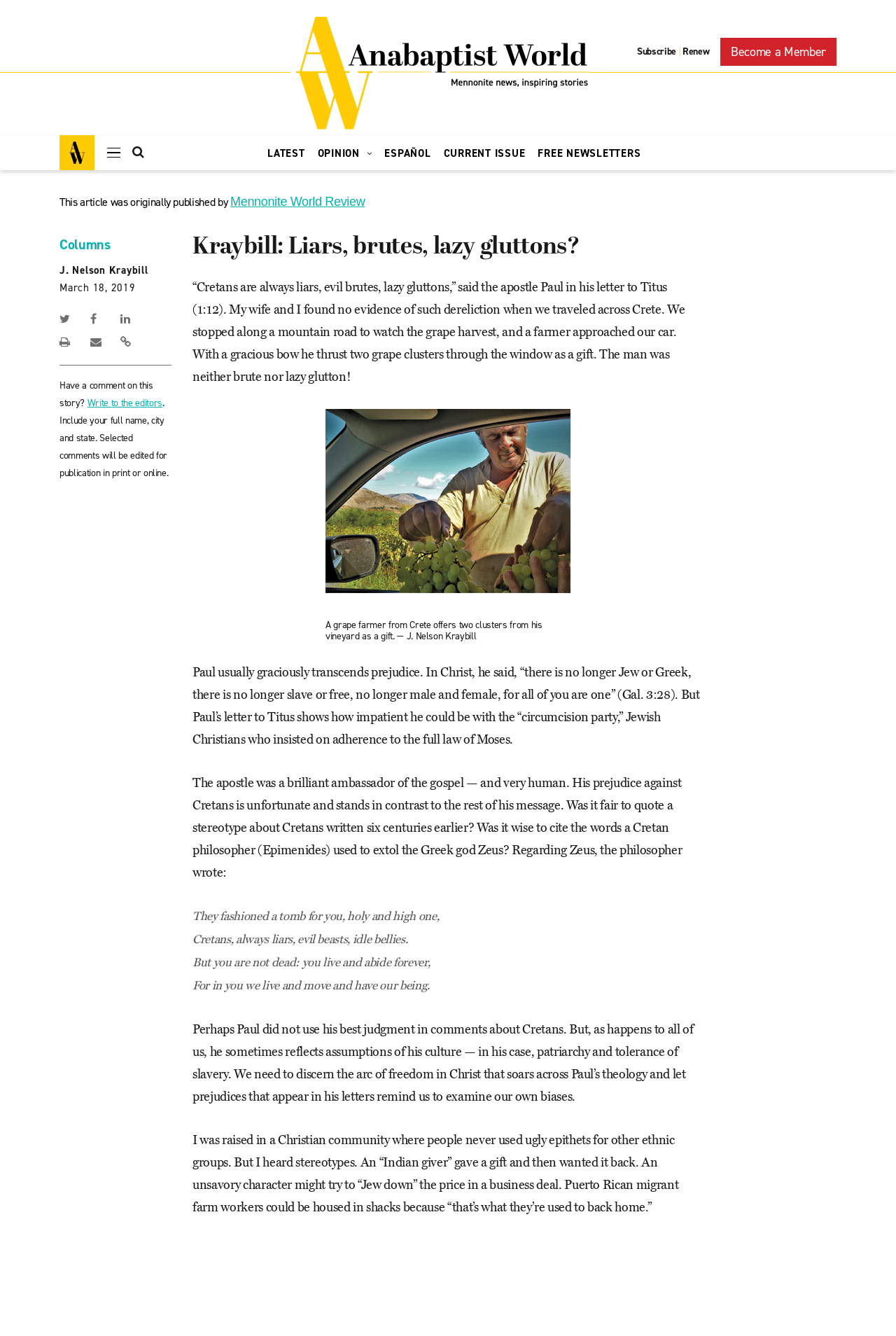Please provide a short answer using a single word or phrase for the question:
What is the name of the website?

Anabaptist World